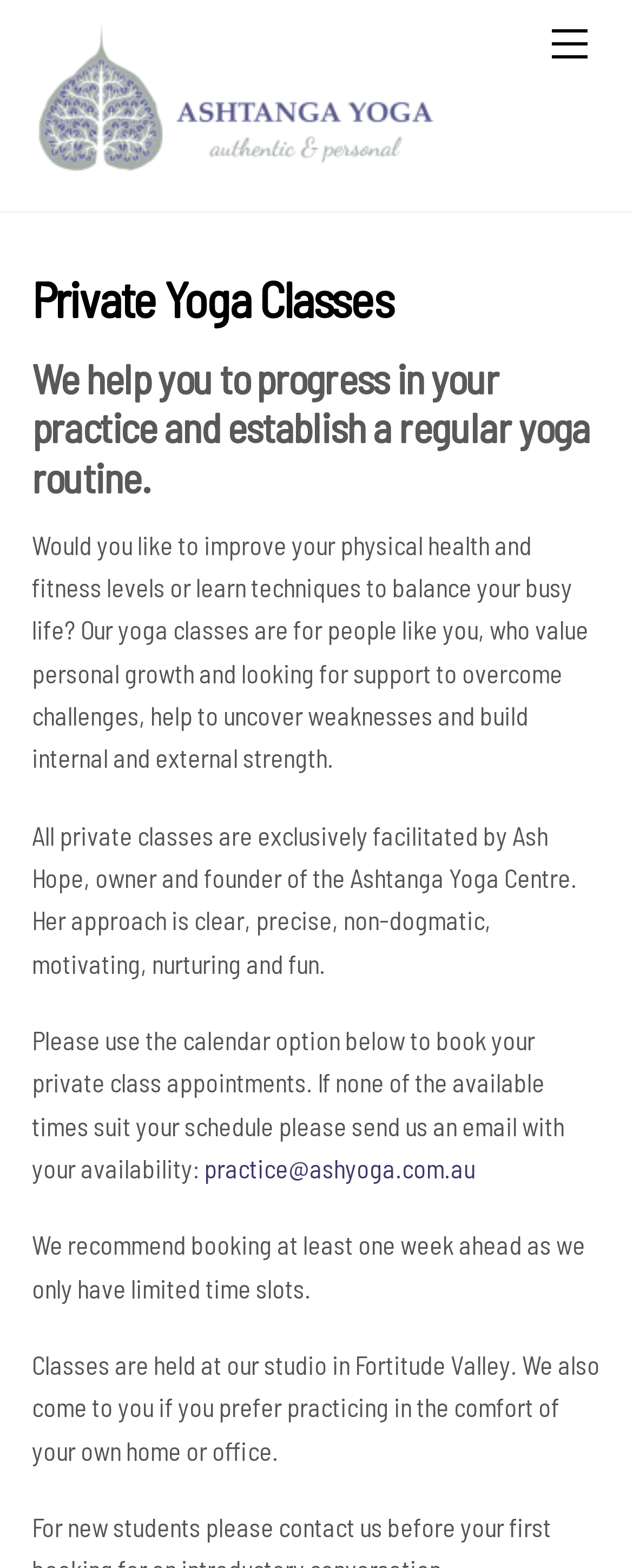How far in advance should one book a private class?
Please provide a single word or phrase as your answer based on the screenshot.

At least one week